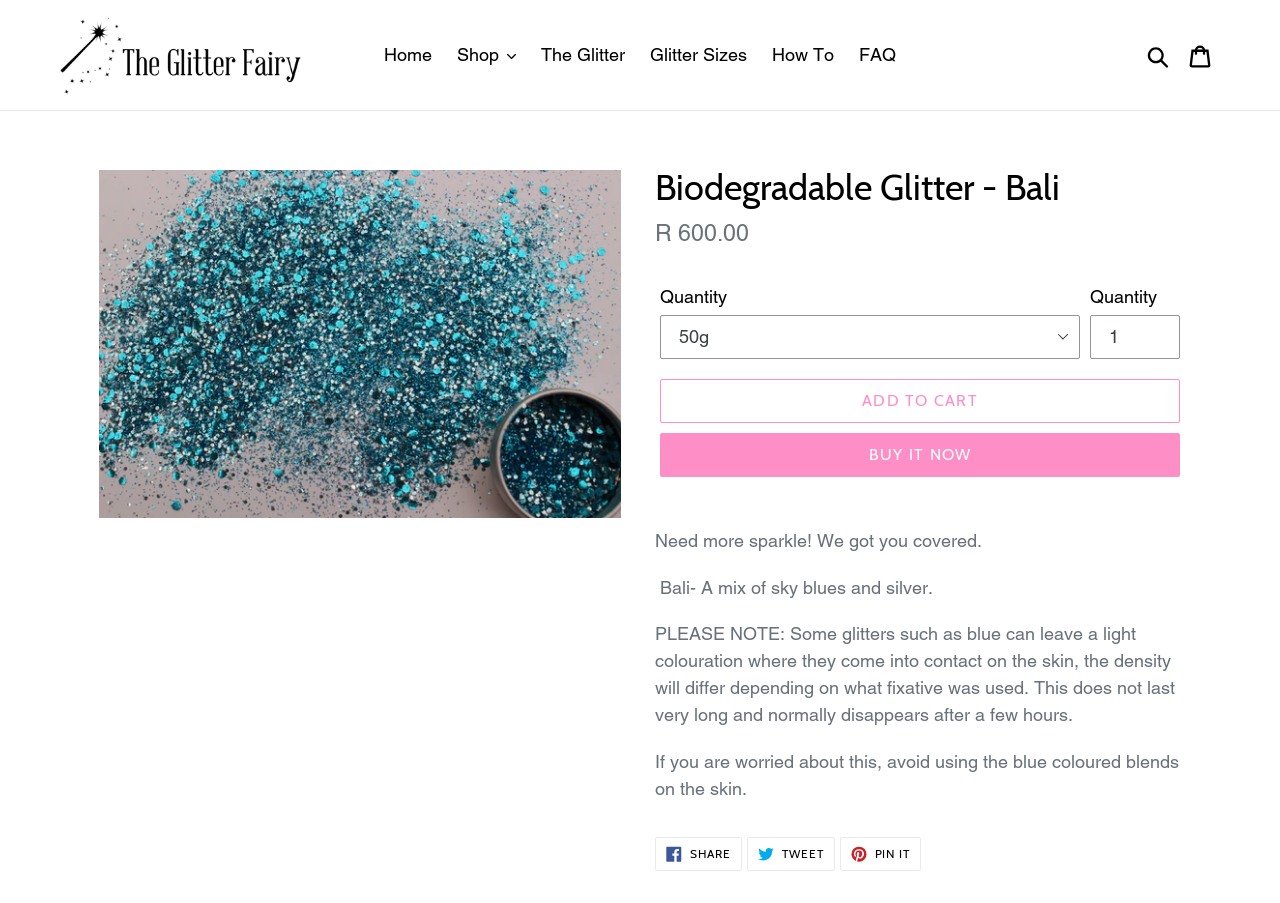Locate the bounding box coordinates of the clickable area needed to fulfill the instruction: "Add to cart".

[0.516, 0.419, 0.922, 0.469]